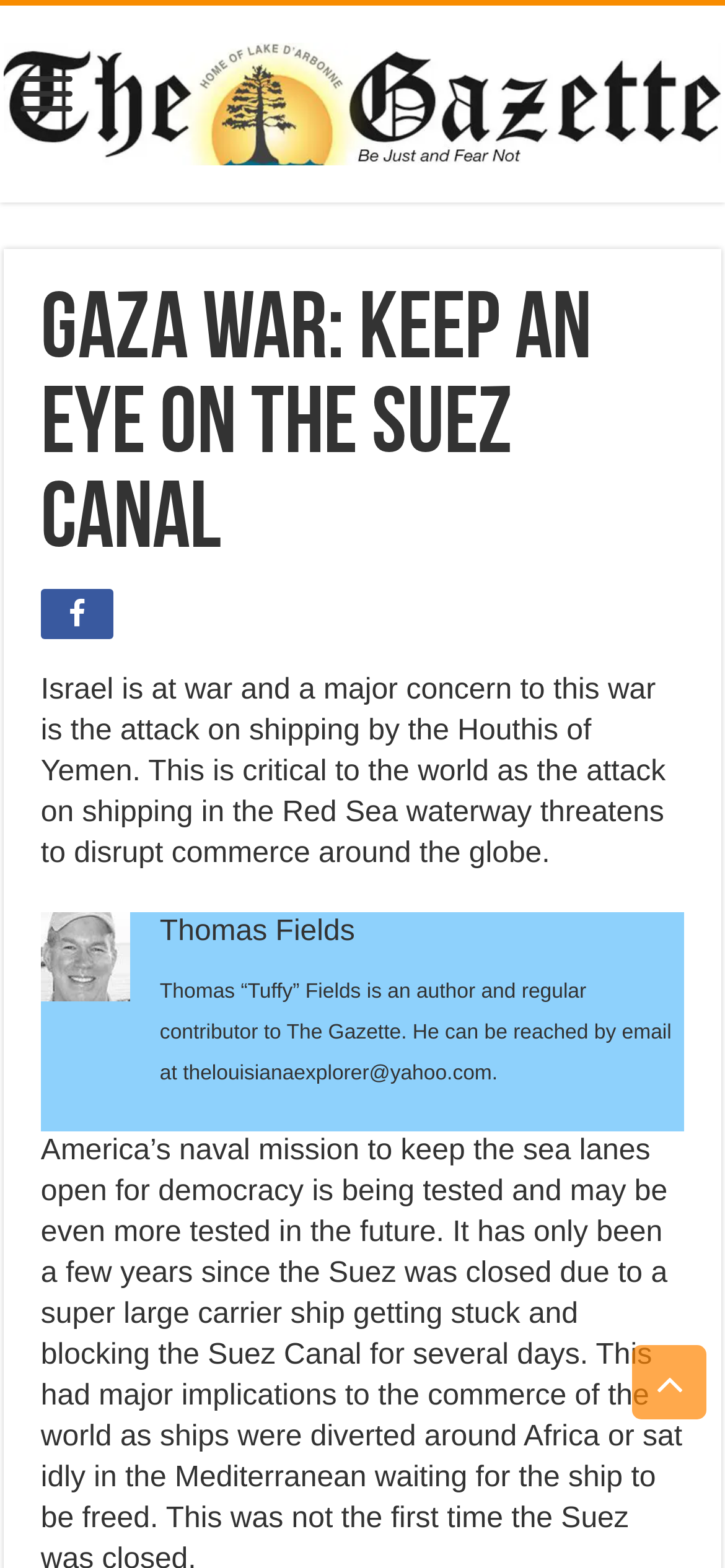Analyze the image and give a detailed response to the question:
What is the name of the website?

The name of the website can be found by looking at the heading at the top of the webpage, which says 'fgazette.com'. This is likely the name of the website, as it is prominently displayed and matches the URL.